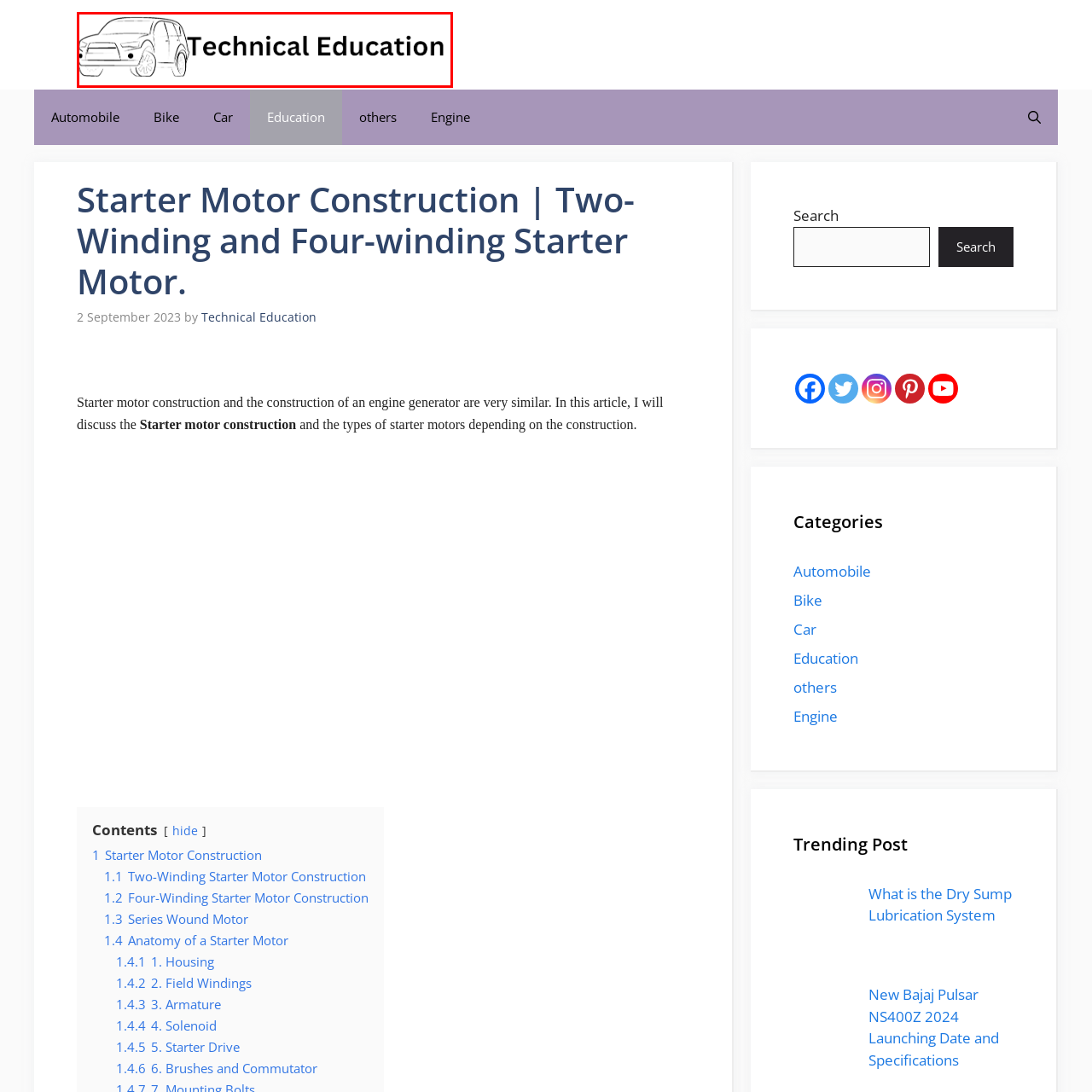What is the purpose of the 'Technical Education' text?
Study the image within the red bounding box and provide a detailed response to the question.

The 'Technical Education' text is included in the image to emphasize the educational aspect of the content. This is clear from the context of the article, which is about starter motor construction, and the illustration is meant to provide readers with in-depth knowledge and insights into the mechanics and engineering of vehicles.